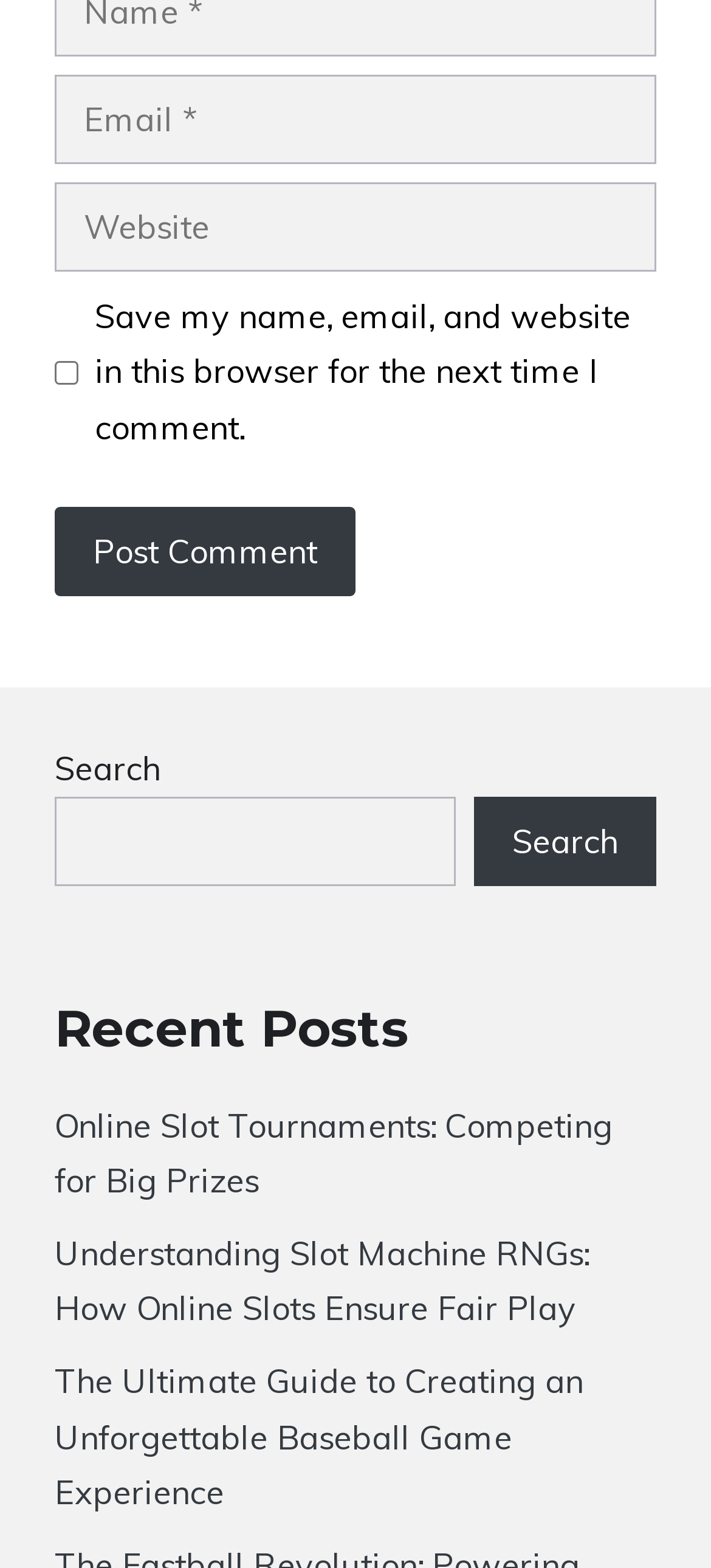Identify the bounding box coordinates of the clickable section necessary to follow the following instruction: "Read 'Online Slot Tournaments: Competing for Big Prizes'". The coordinates should be presented as four float numbers from 0 to 1, i.e., [left, top, right, bottom].

[0.077, 0.704, 0.862, 0.767]